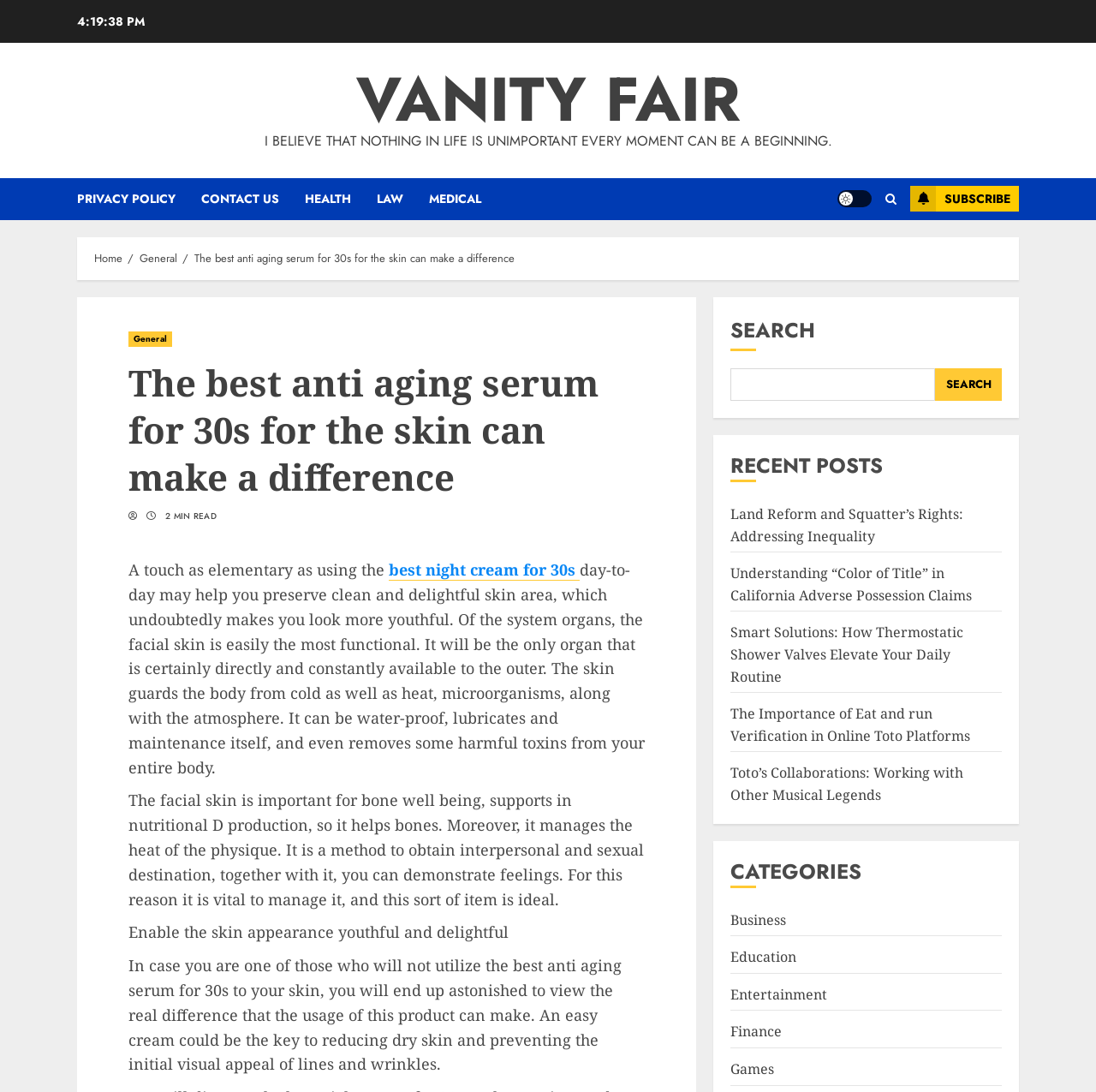Locate the bounding box coordinates of the element that should be clicked to fulfill the instruction: "Click on the 'VANITY FAIR' link".

[0.325, 0.05, 0.675, 0.132]